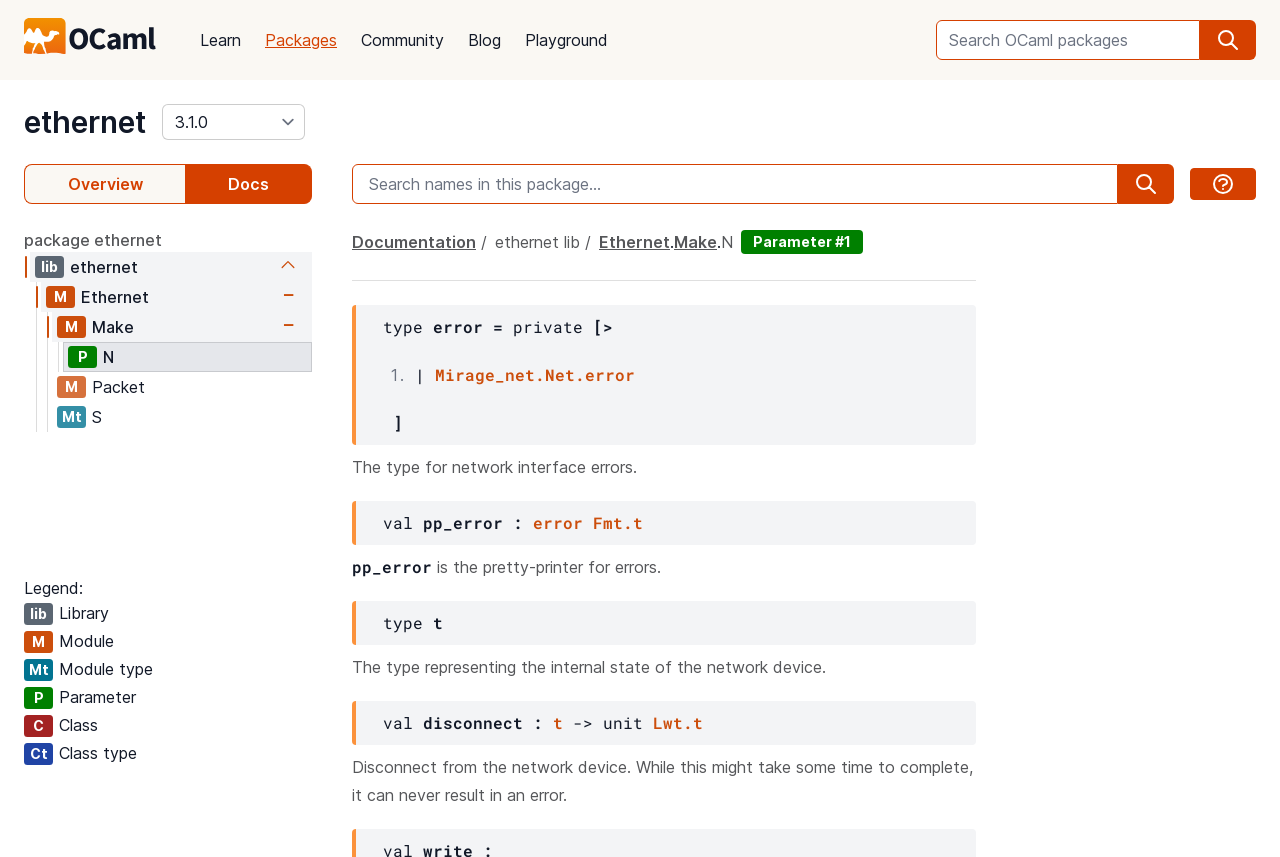What is the name of the package being described?
Please respond to the question with a detailed and informative answer.

The heading element with the text 'package ethernet' is located at the top of the webpage, indicating that the webpage is describing the ethernet package.